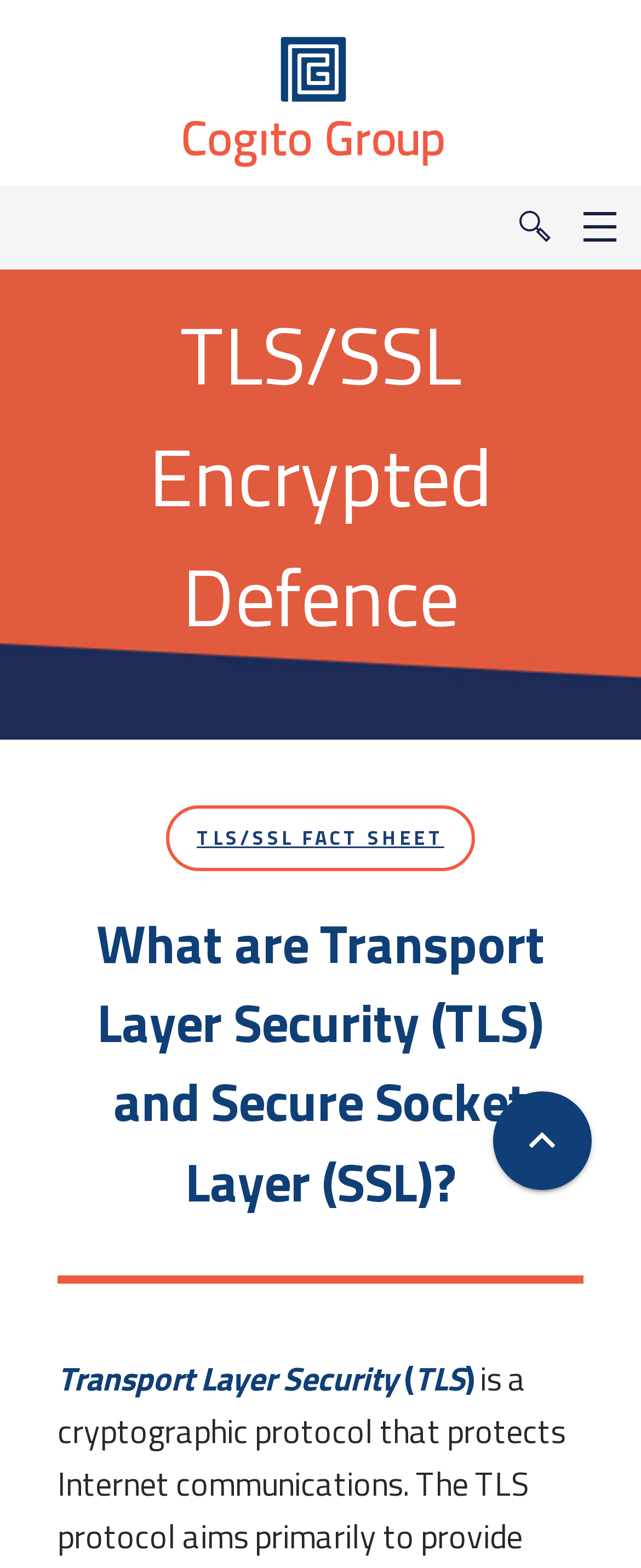What is the title of the fact sheet linked on the webpage?
Refer to the image and offer an in-depth and detailed answer to the question.

The link with the text 'TLS/SSL FACT SHEET' is located in the middle of the webpage, indicating that it is a resource related to the main topic of TLS and SSL.